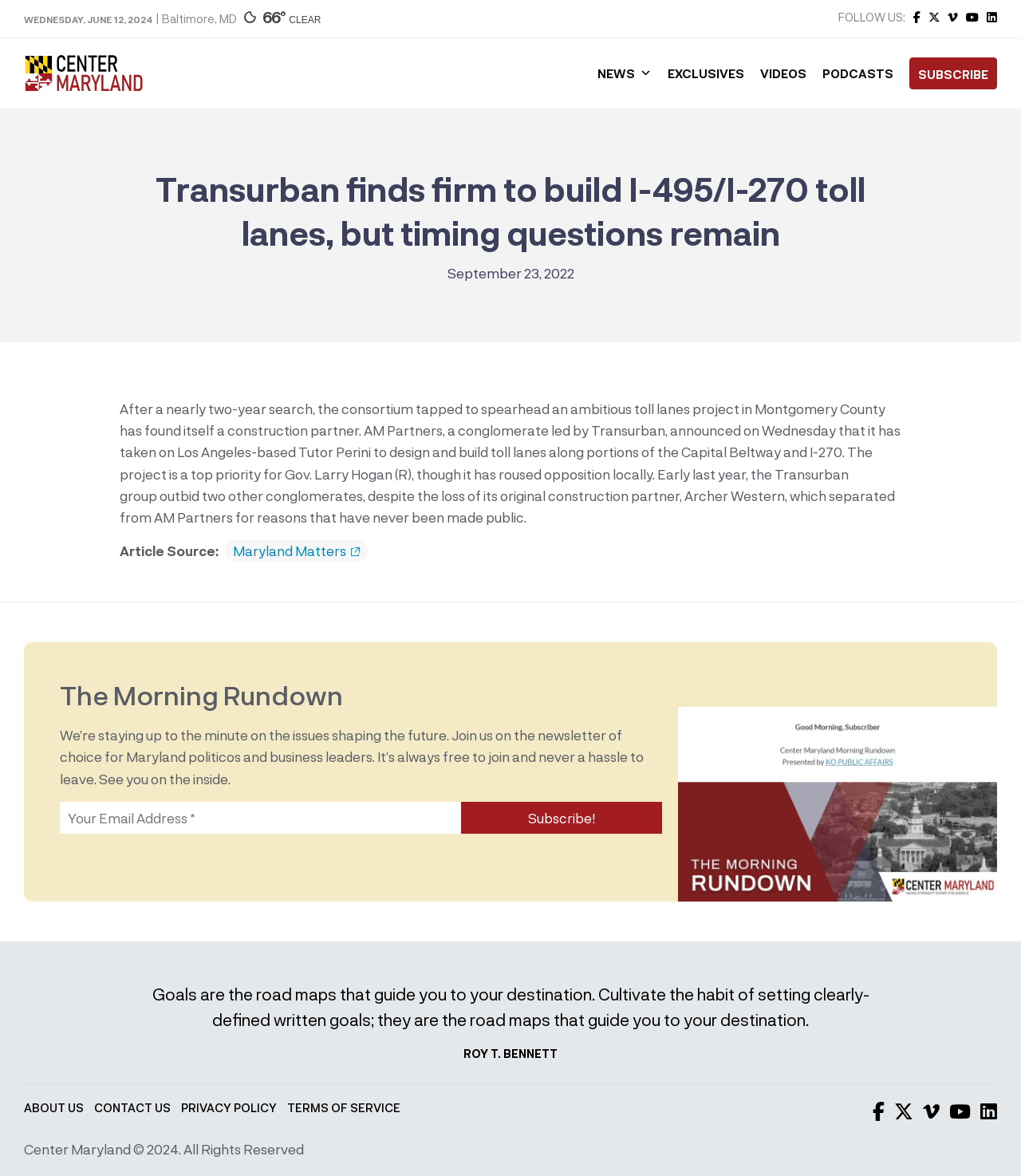Bounding box coordinates are given in the format (top-left x, top-left y, bottom-right x, bottom-right y). All values should be floating point numbers between 0 and 1. Provide the bounding box coordinate for the UI element described as: Subscribe

[0.891, 0.049, 0.977, 0.076]